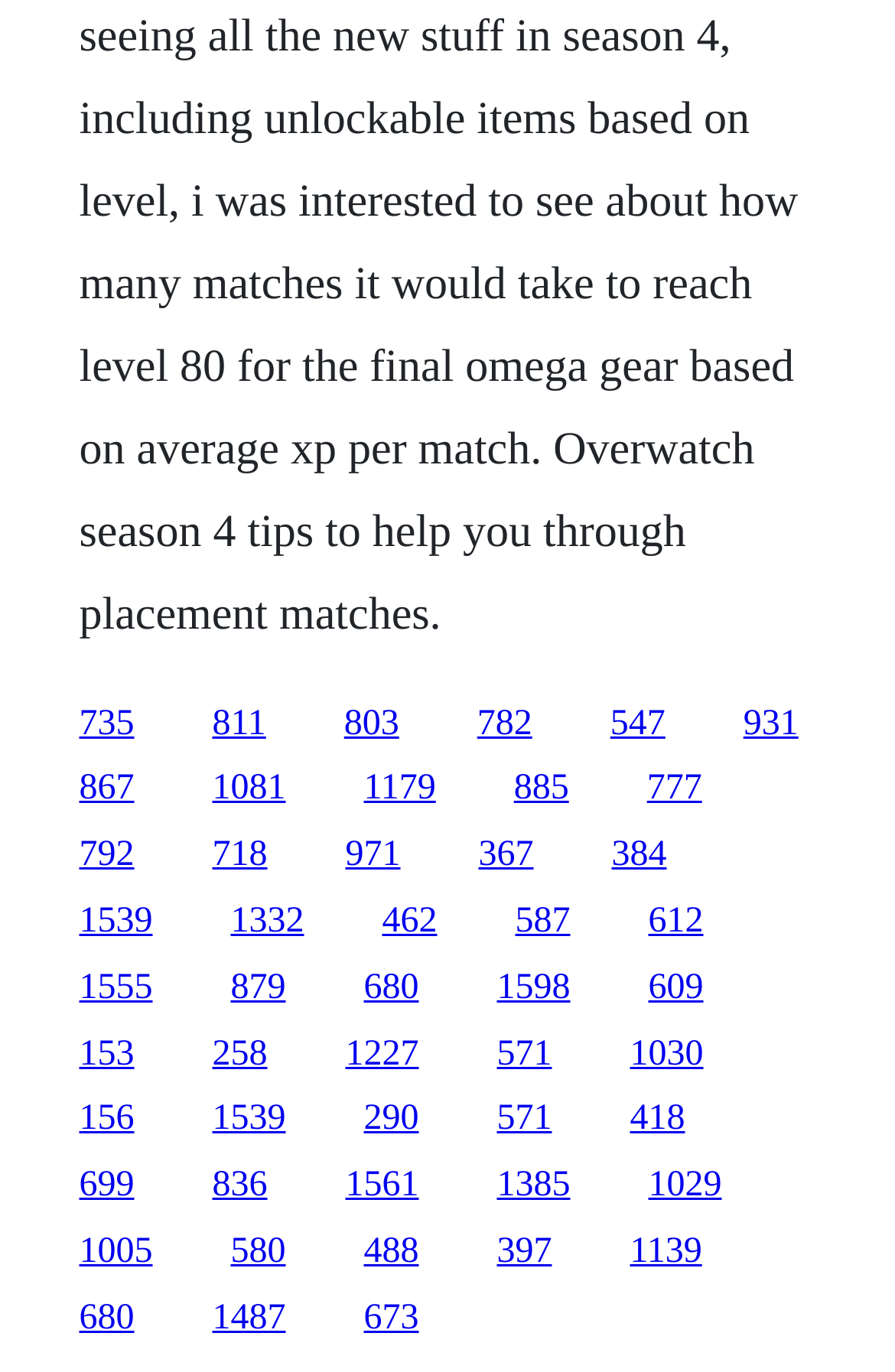Point out the bounding box coordinates of the section to click in order to follow this instruction: "access the twenty-first link".

[0.724, 0.705, 0.786, 0.734]